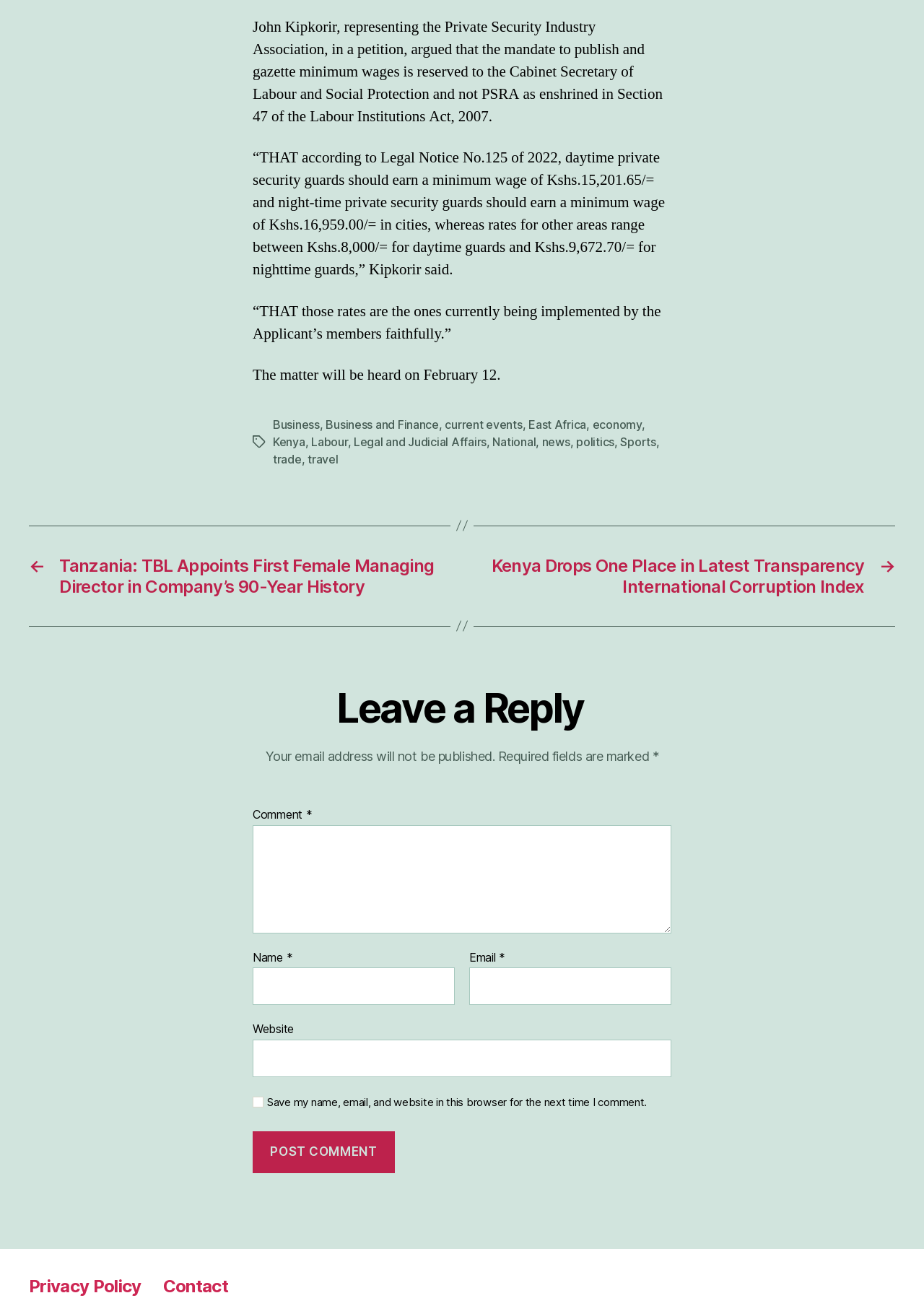Using the given description, provide the bounding box coordinates formatted as (top-left x, top-left y, bottom-right x, bottom-right y), with all values being floating point numbers between 0 and 1. Description: Privacy Policy

[0.031, 0.977, 0.153, 0.993]